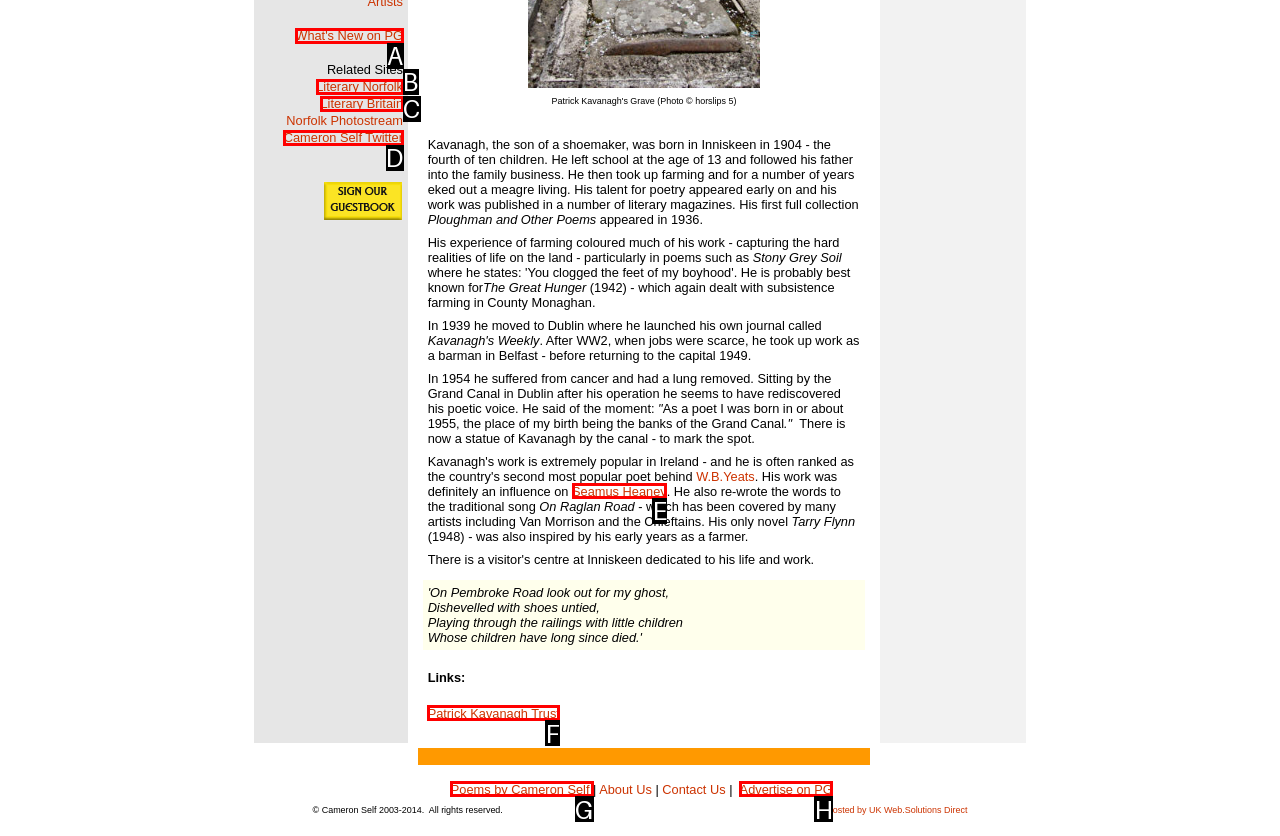Determine which option fits the following description: Seamus Heaney
Answer with the corresponding option's letter directly.

E